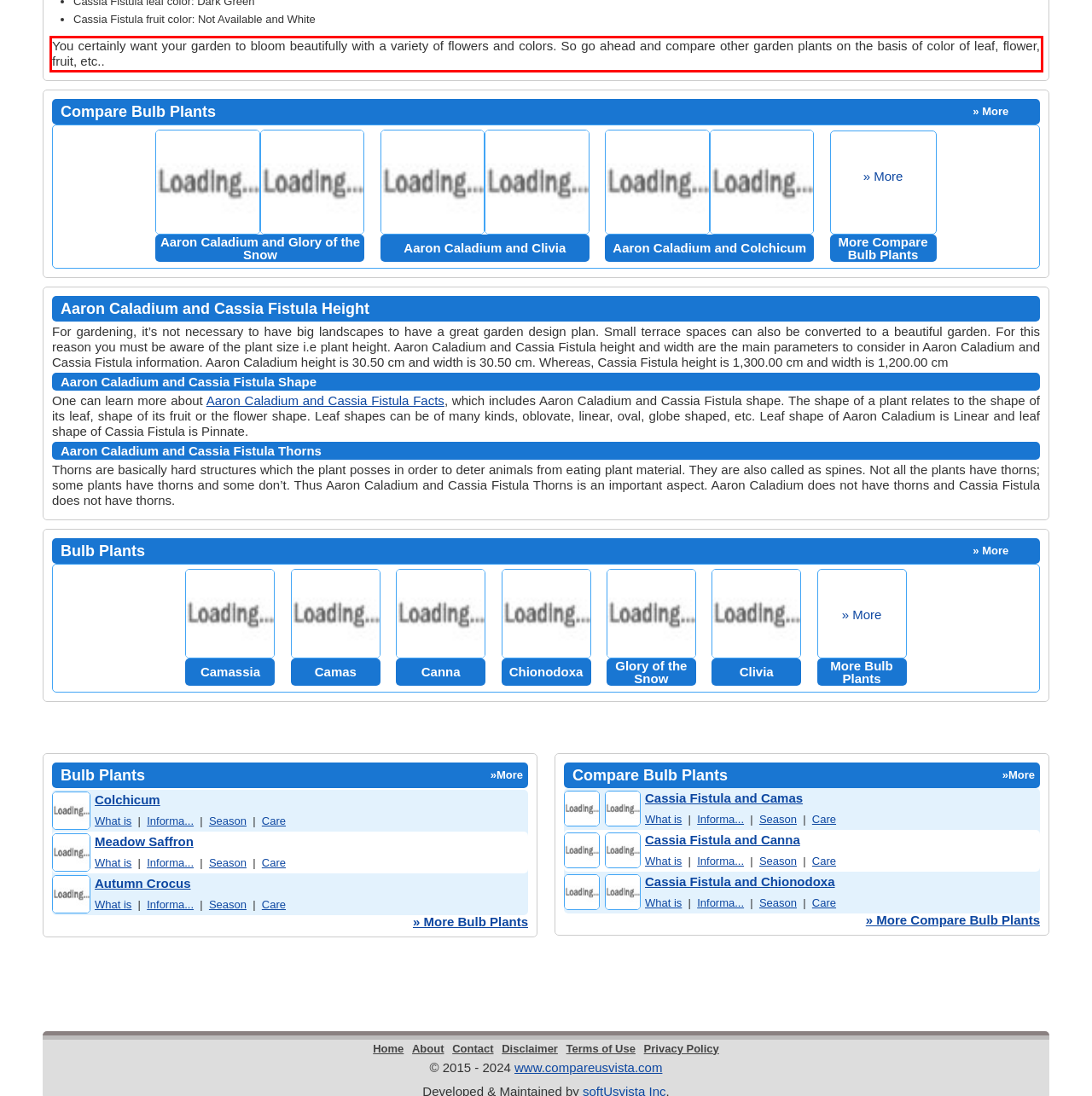Using the provided webpage screenshot, identify and read the text within the red rectangle bounding box.

You certainly want your garden to bloom beautifully with a variety of flowers and colors. So go ahead and compare other garden plants on the basis of color of leaf, flower, fruit, etc..